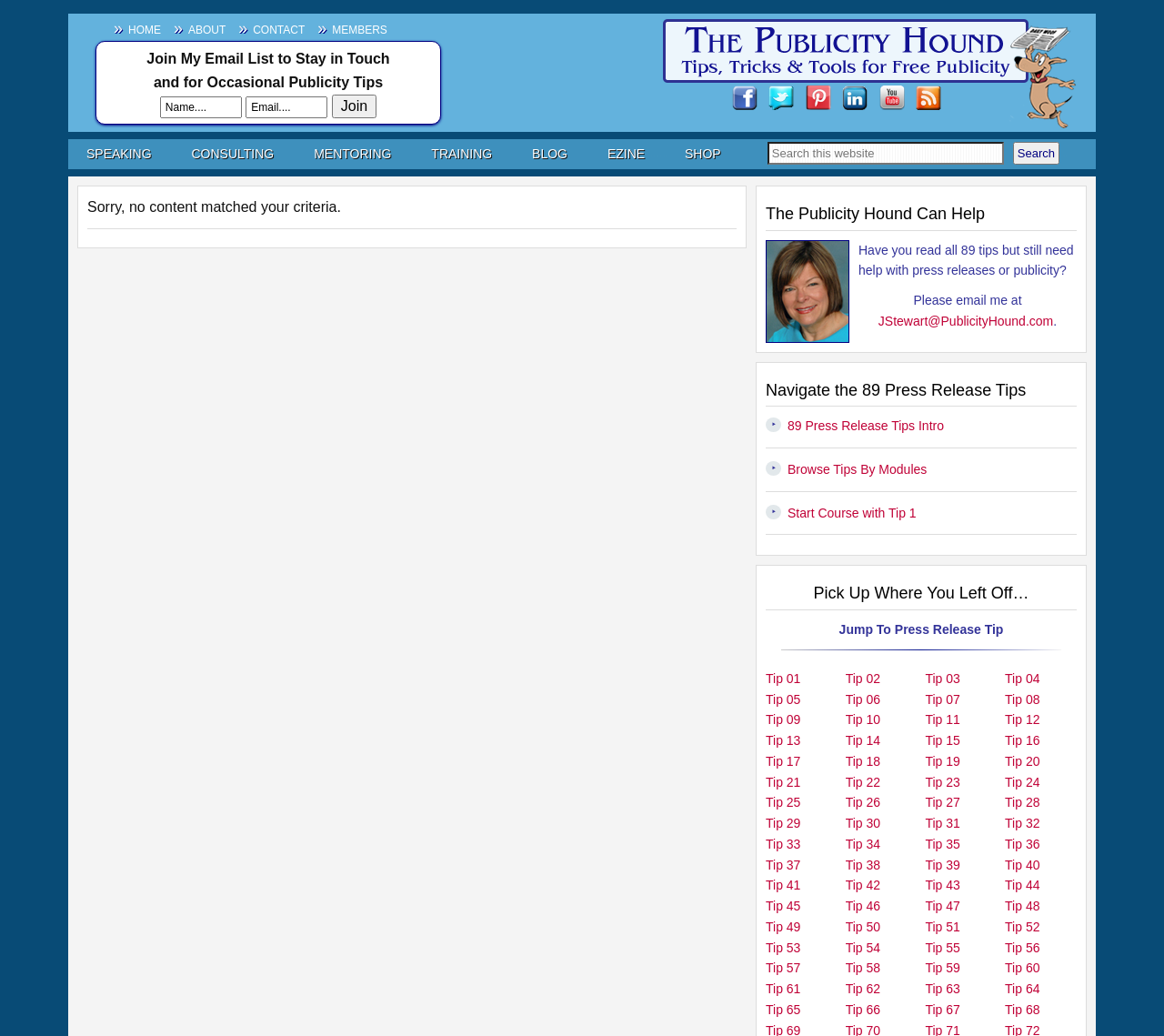Identify the bounding box coordinates of the region I need to click to complete this instruction: "Enter your name in the input field".

[0.137, 0.093, 0.208, 0.114]